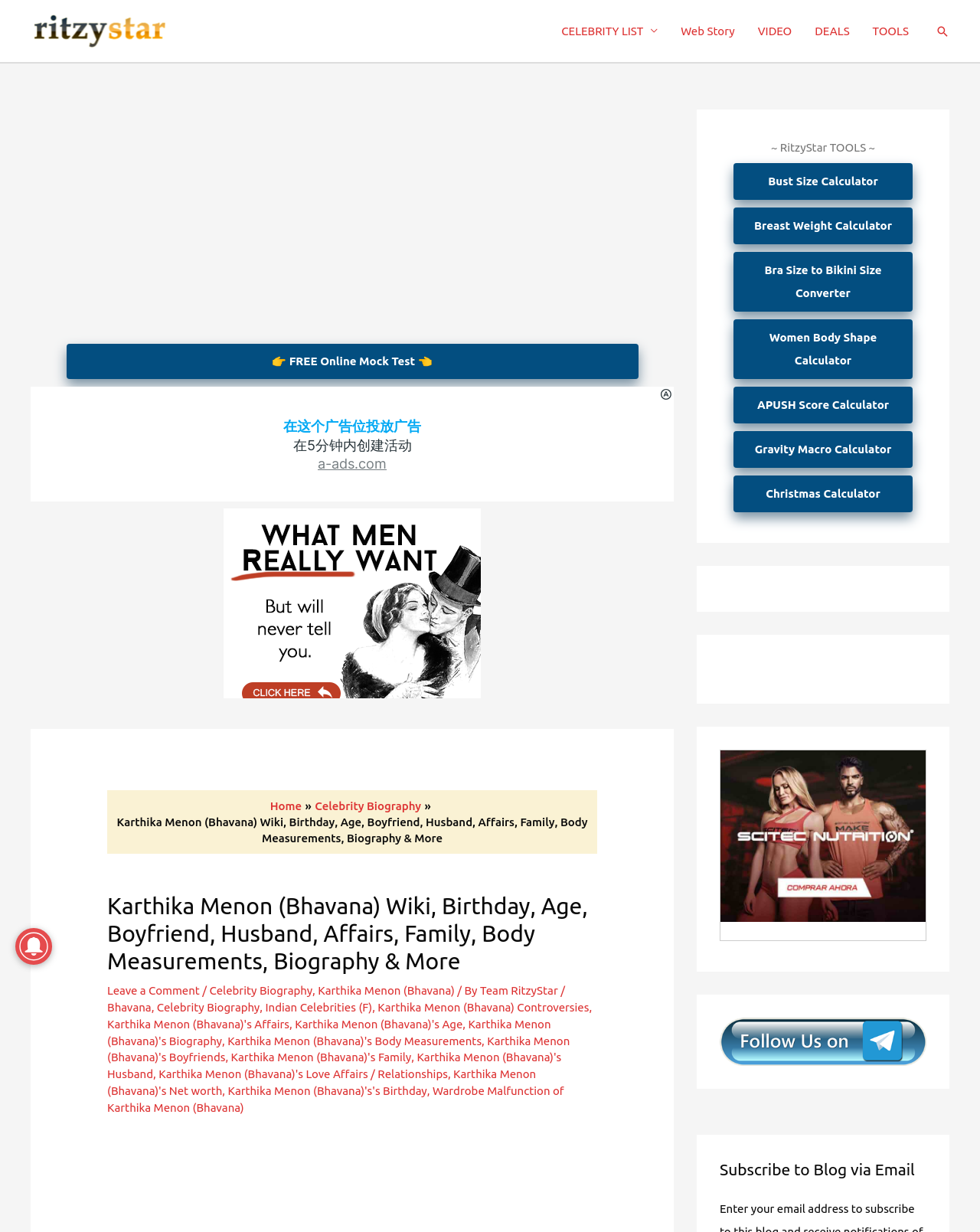For the given element description TOOLS, determine the bounding box coordinates of the UI element. The coordinates should follow the format (top-left x, top-left y, bottom-right x, bottom-right y) and be within the range of 0 to 1.

[0.879, 0.004, 0.939, 0.047]